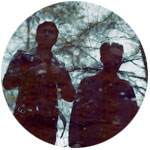Generate an elaborate caption for the given image.

The image features a moody, atmospheric shot of two individuals standing together in a forested setting, likely conveying a sense of mystery and artistic expression. This visual aligns with the pop production duo "Chapters," comprised of Simon Jay and Luke Shrestha, who are known for their innovative approach to music. The duo has gained widespread recognition for their unique ability to craft melodies and songs from a young age, a skill they describe as a natural form of communication. Their impressive career includes collaborations with top artists and involvement in prestigious events, underscoring their significant impact in the music industry. The image encapsulates their artistic spirit, hinting at the storytelling aspect of their craft that transcends mere words.